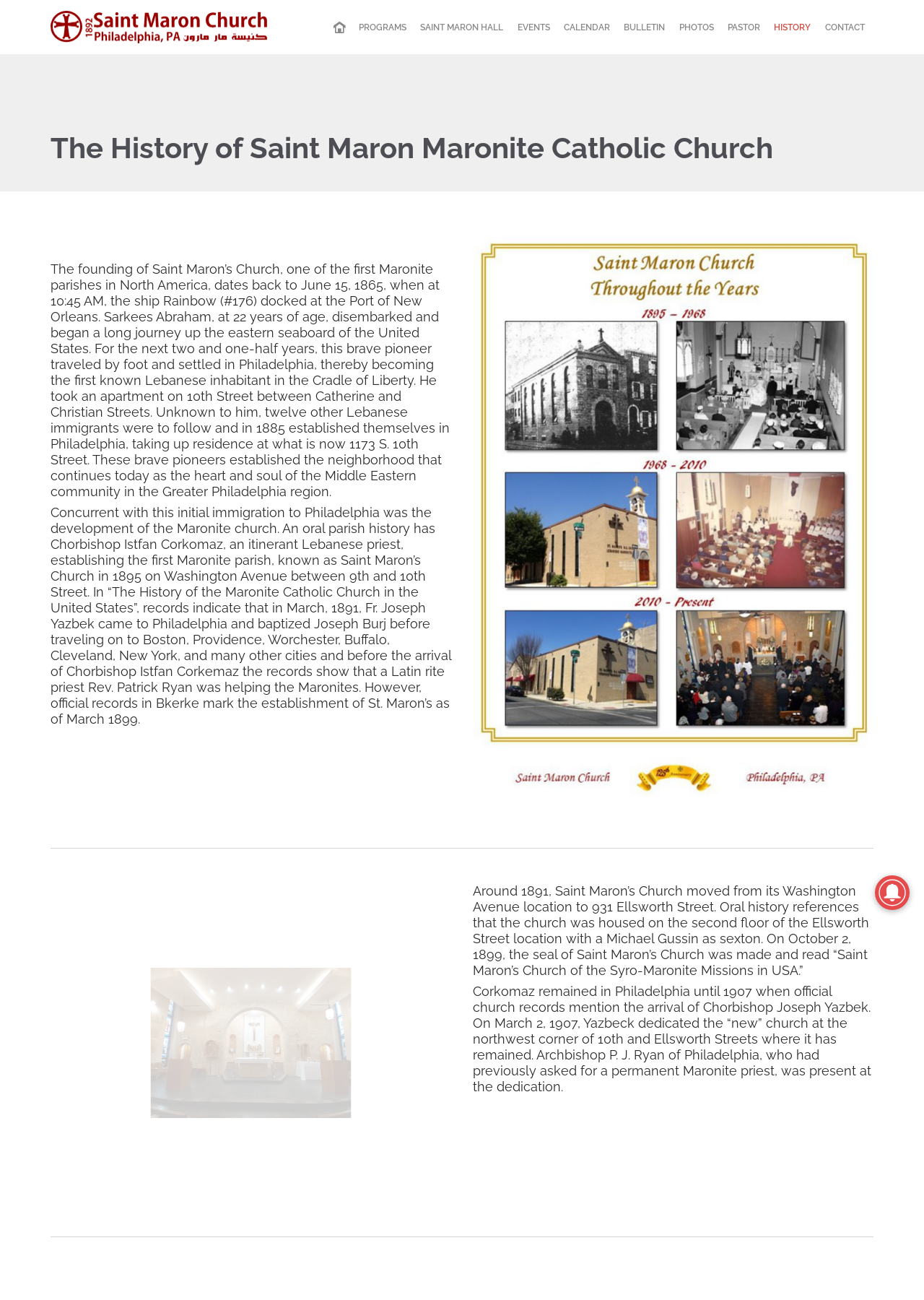What is the name of the priest who helped the Maronites before the arrival of Chorbishop Istfan Corkomaz?
Please ensure your answer to the question is detailed and covers all necessary aspects.

The webpage mentions that Rev. Patrick Ryan, a Latin rite priest, was helping the Maronites before the arrival of Chorbishop Istfan Corkomaz, as recorded in 'The History of the Maronite Catholic Church in the United States'.